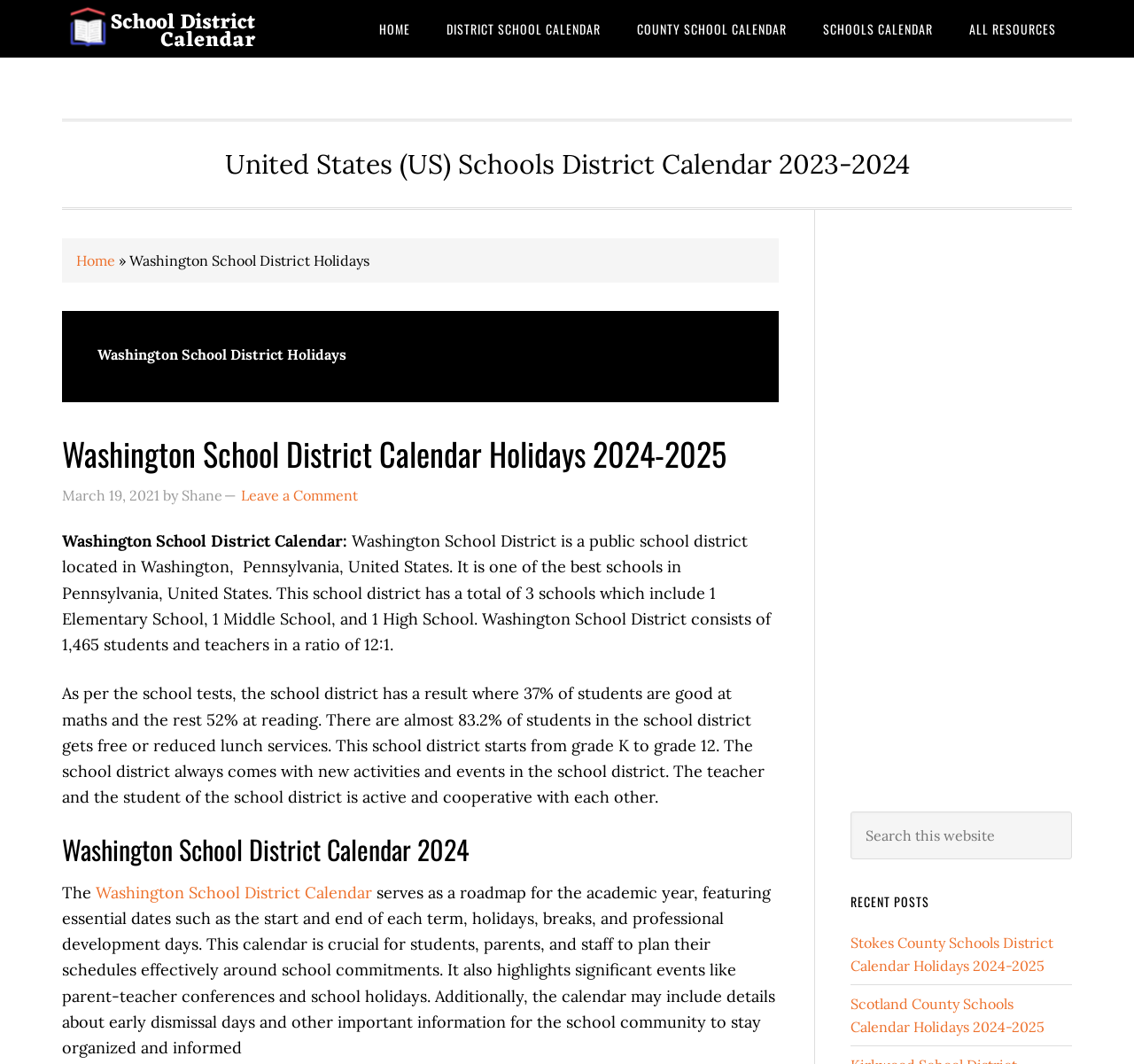How many schools are in the district?
Please respond to the question thoroughly and include all relevant details.

The number of schools in the district can be found in the text 'This school district has a total of 3 schools which include 1 Elementary School, 1 Middle School, and 1 High School.'